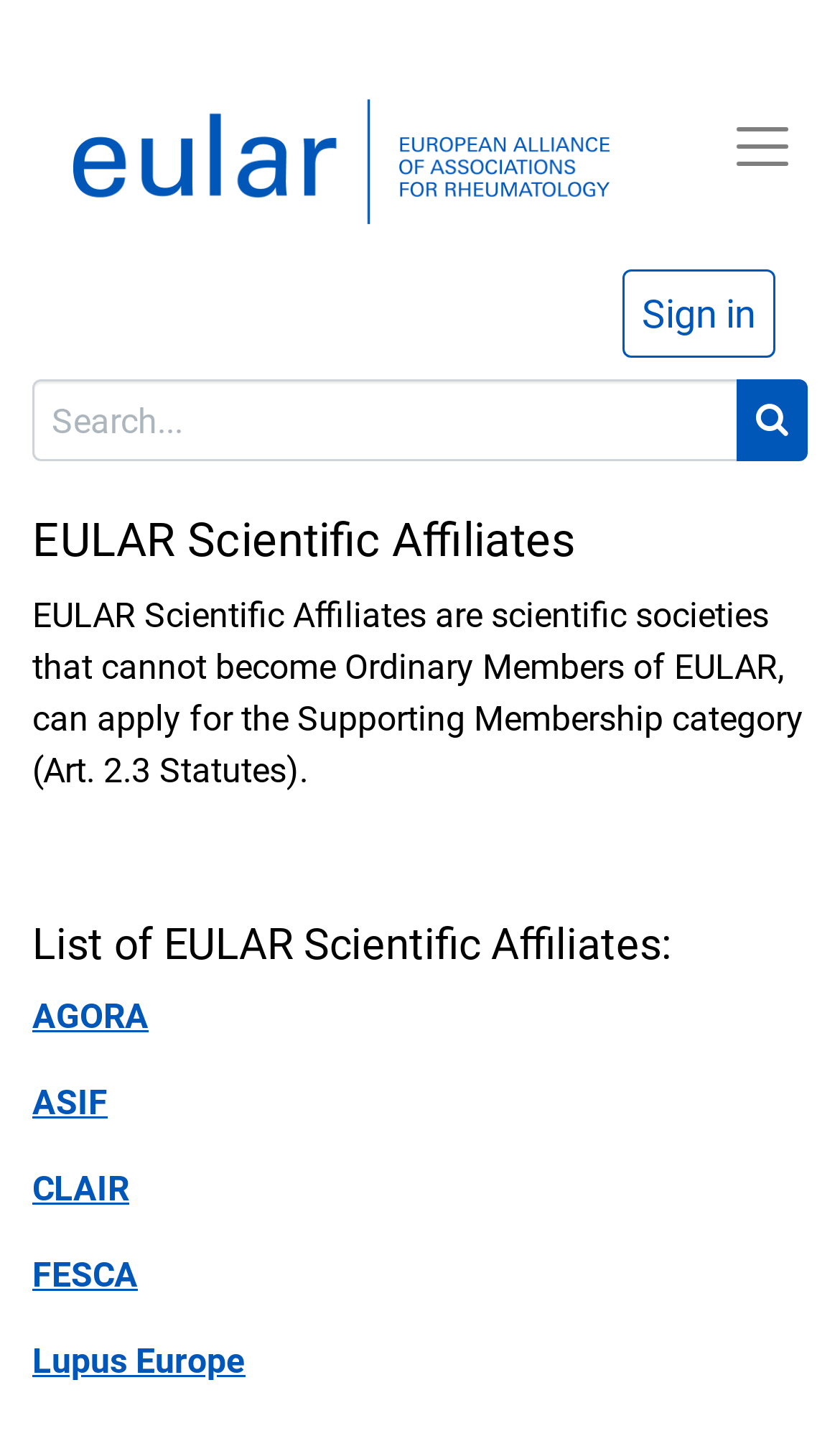What is the purpose of EULAR Scientific Affiliates?
Please craft a detailed and exhaustive response to the question.

Based on the webpage, EULAR Scientific Affiliates are scientific societies that cannot become Ordinary Members of EULAR, and can apply for the Supporting Membership category according to the Statutes.